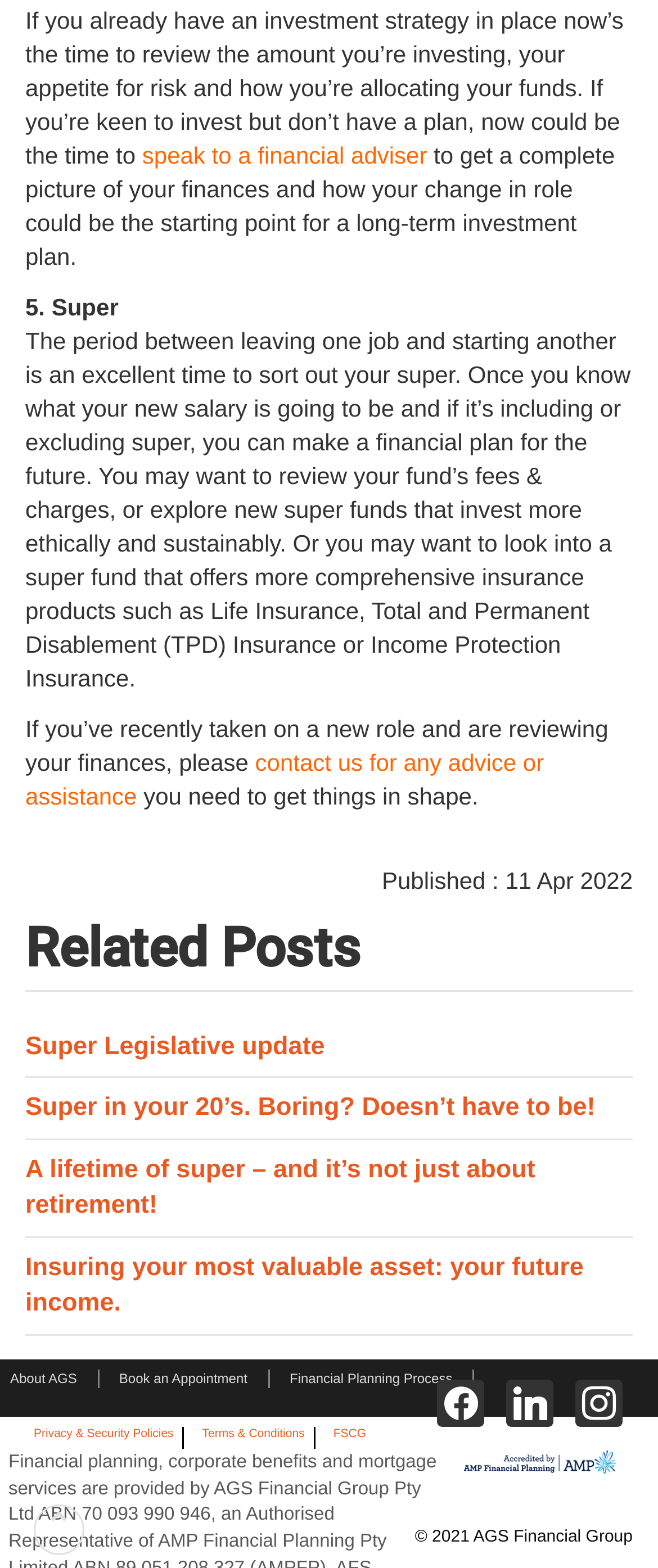Please answer the following question using a single word or phrase: 
What social media platforms are linked?

Facebook, LinkedIn, Instagram